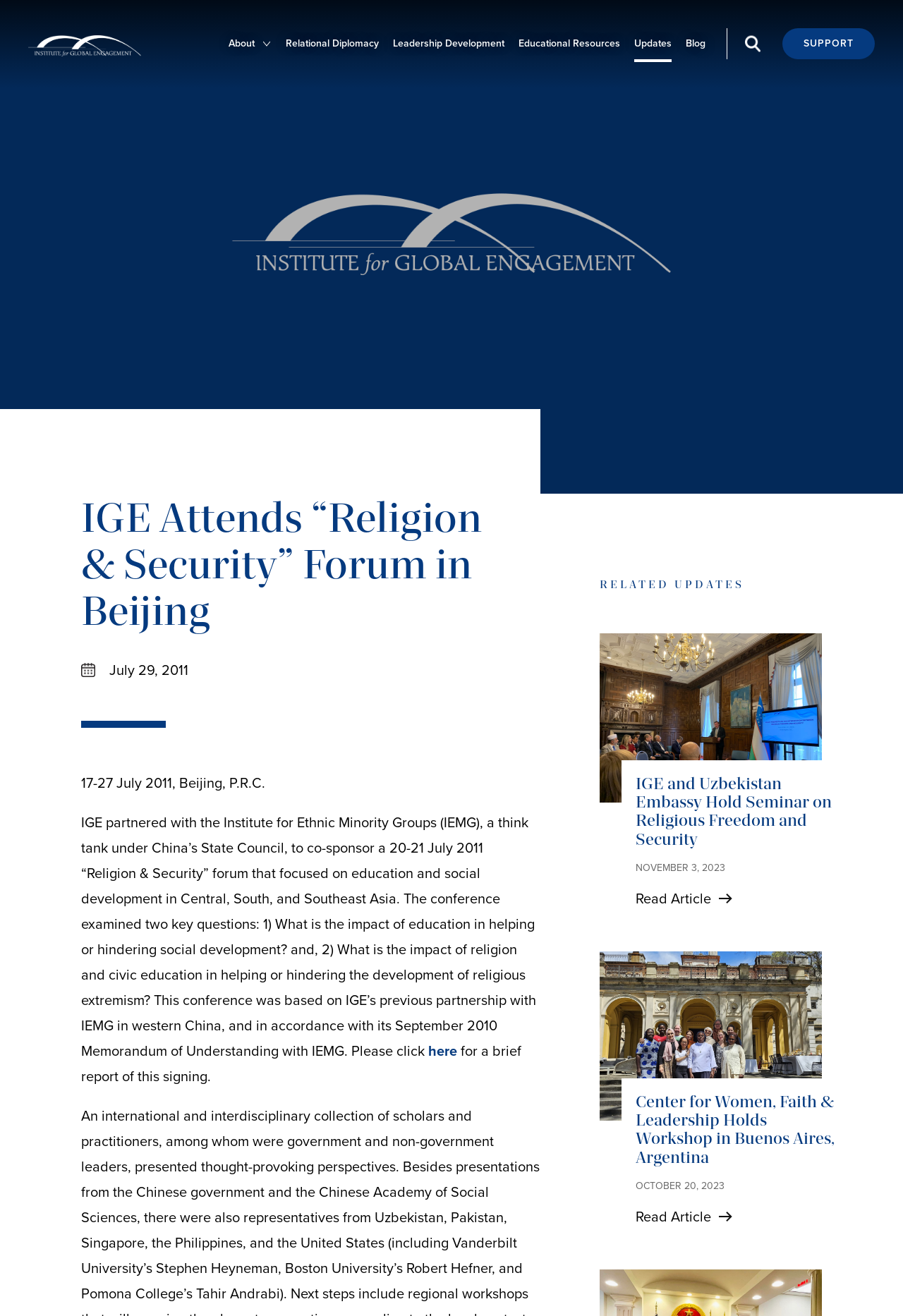Predict the bounding box coordinates of the area that should be clicked to accomplish the following instruction: "Read the 'IGE and Uzbekistan Embassy Hold Seminar on Religious Freedom and Security' article". The bounding box coordinates should consist of four float numbers between 0 and 1, i.e., [left, top, right, bottom].

[0.704, 0.587, 0.921, 0.645]